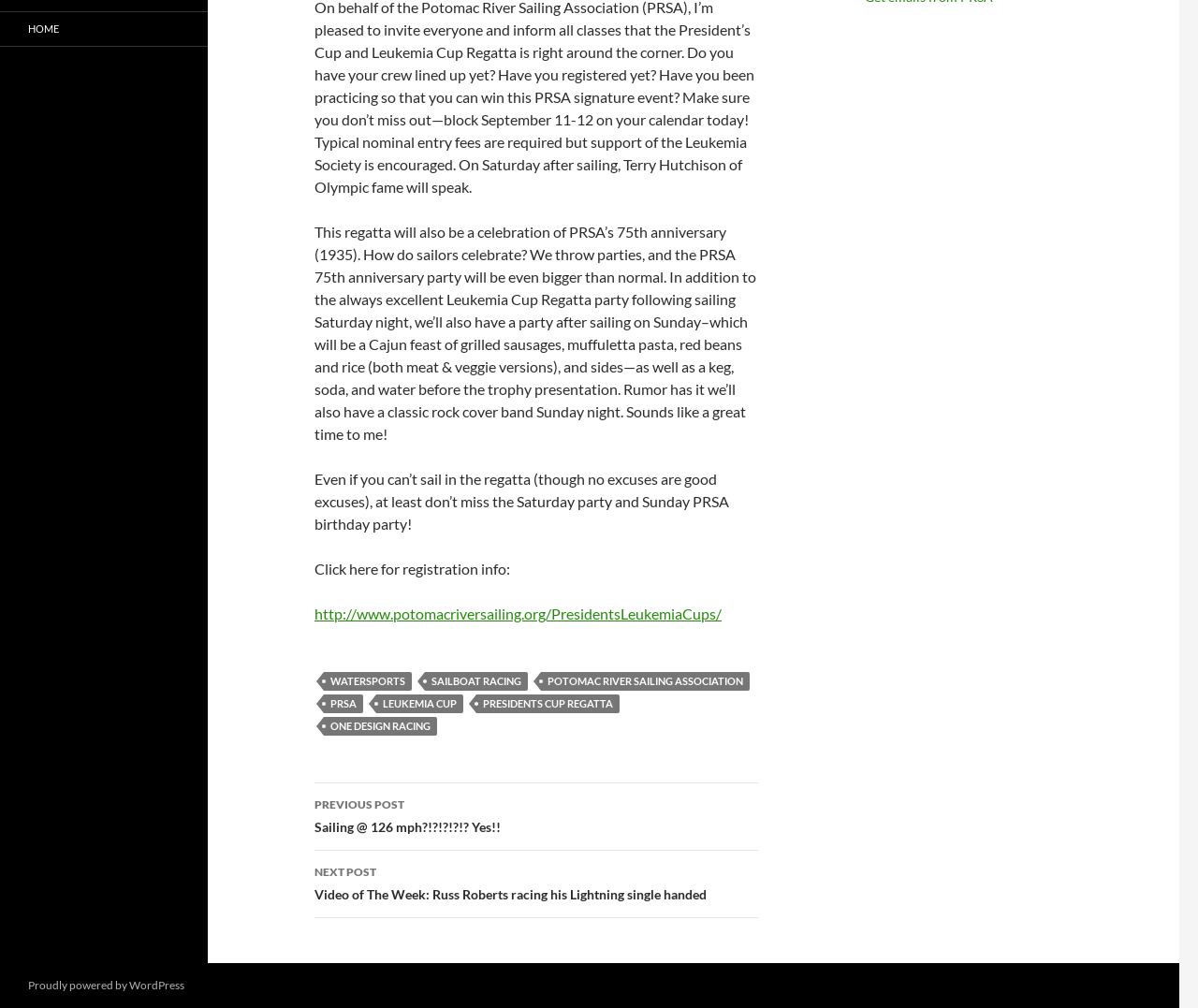Provide the bounding box coordinates for the UI element that is described as: "PRSA".

[0.27, 0.689, 0.303, 0.708]